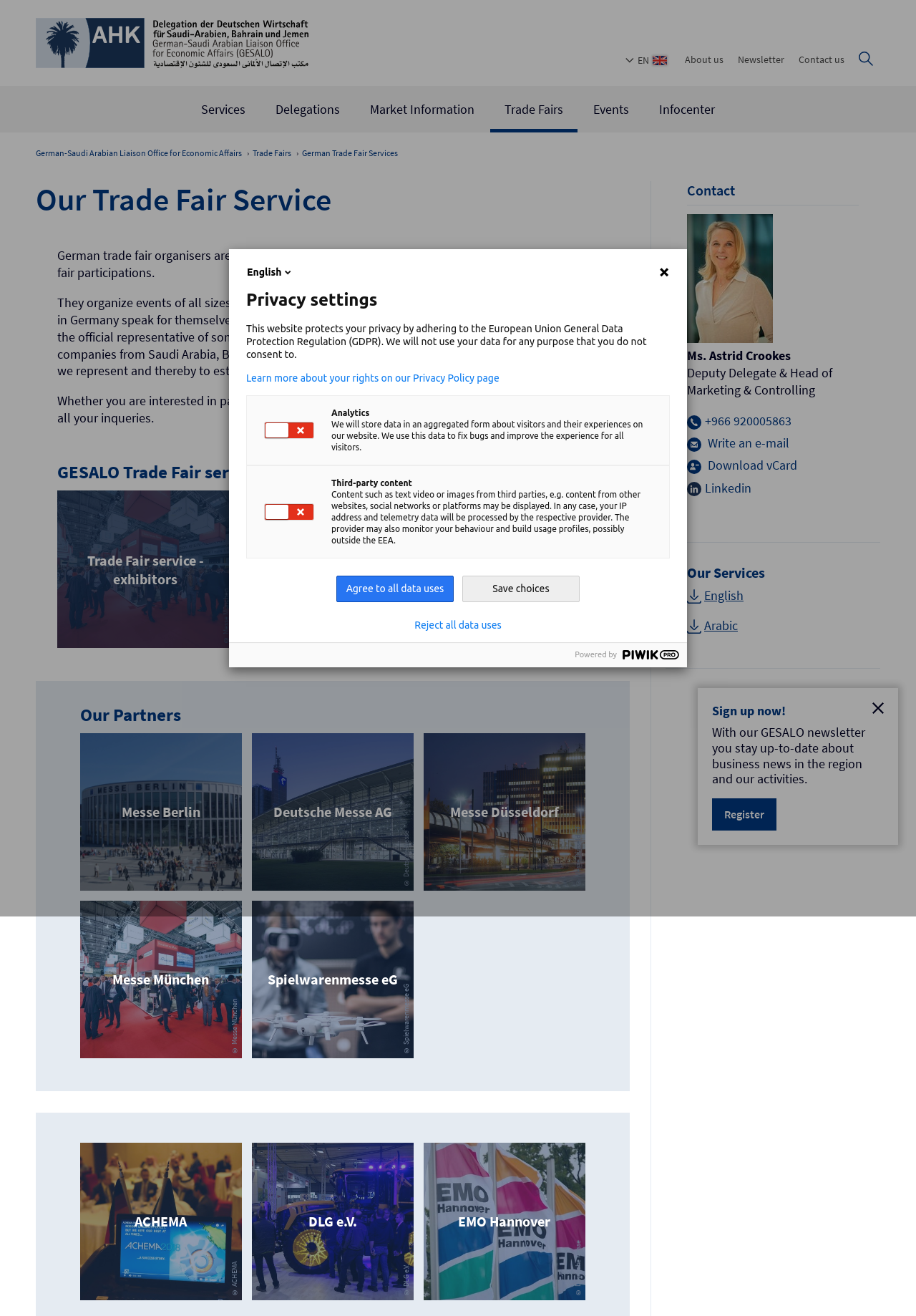What is the name of the person listed as the Deputy Delegate and Head of Marketing and Controlling?
Please provide a comprehensive and detailed answer to the question.

This answer can be obtained by reading the text on the webpage, specifically the section that lists the contact information, including the name and title of Astrid Crookes.